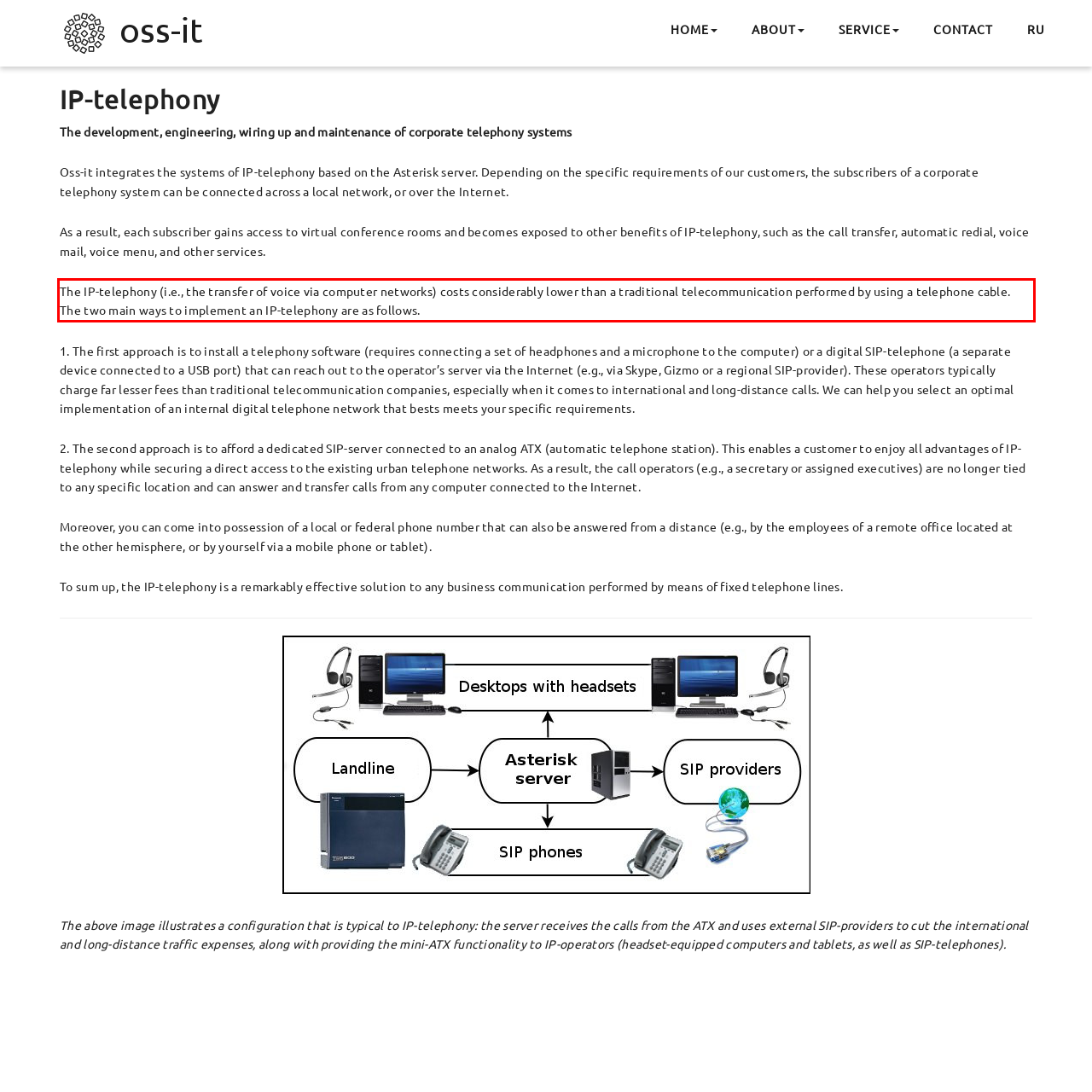From the provided screenshot, extract the text content that is enclosed within the red bounding box.

The IP-telephony (i.e., the transfer of voice via computer networks) costs considerably lower than a traditional telecommunication performed by using a telephone cable. The two main ways to implement an IP-telephony are as follows.